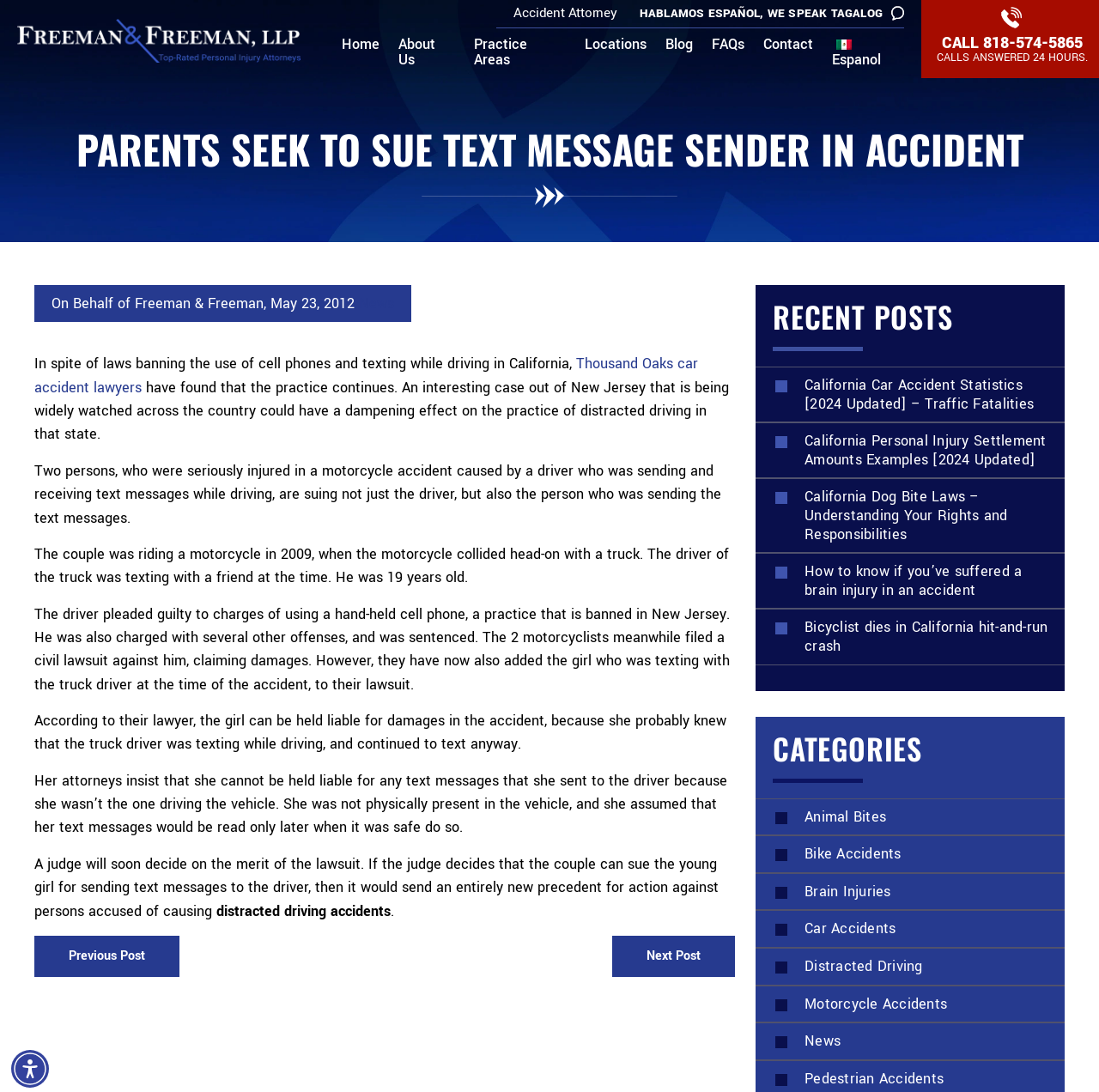What is the language of the 'es_MX' link?
Please elaborate on the answer to the question with detailed information.

The language of the 'es_MX' link can be inferred from the text 'es_MX Espanol' which is written next to the link, indicating that it is a link to the Spanish version of the webpage.